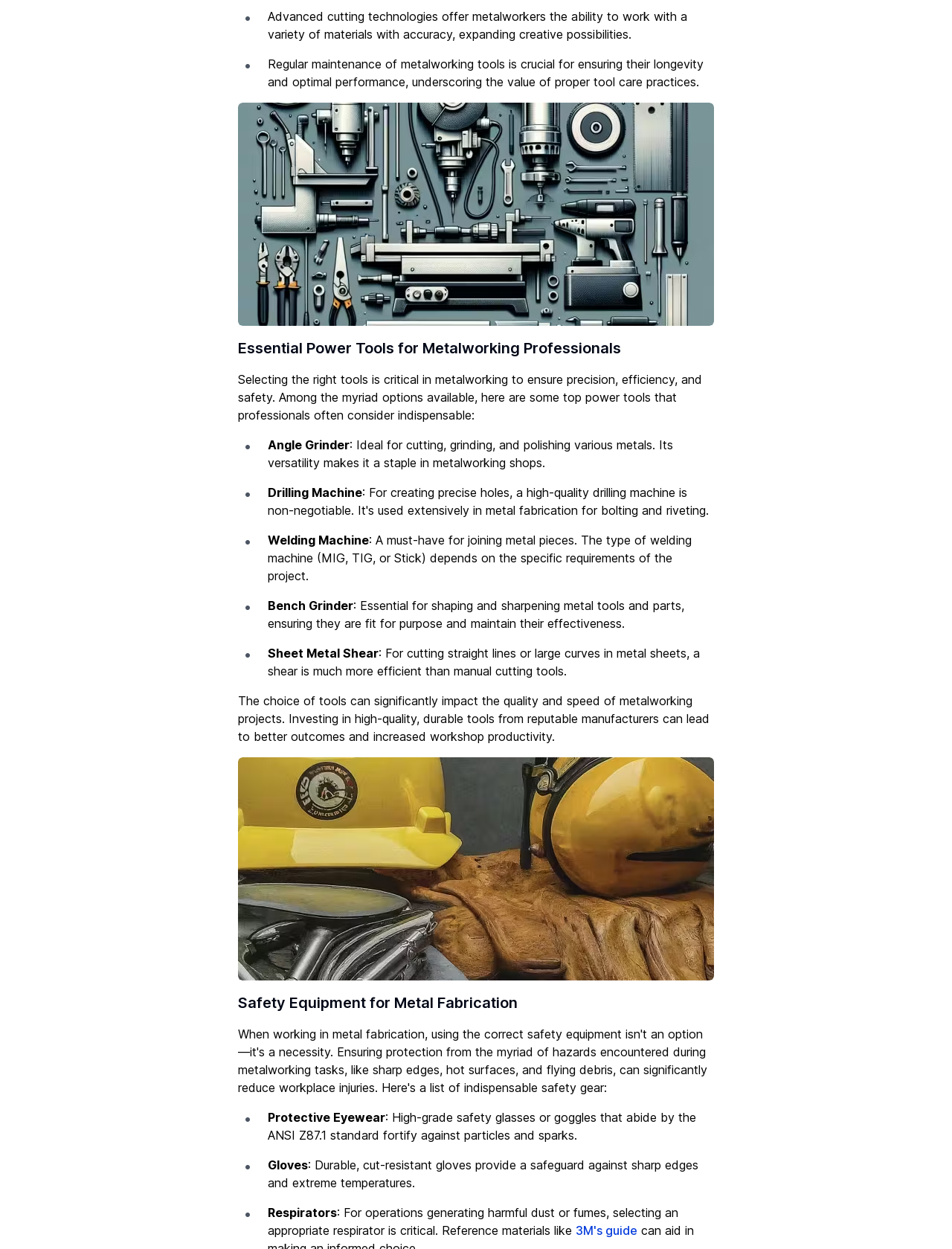What type of welding machine depends on project requirements?
Please use the image to provide an in-depth answer to the question.

The webpage states that the type of welding machine (MIG, TIG, or Stick) depends on the specific requirements of the project, indicating that different types of welding machines are suitable for different projects.